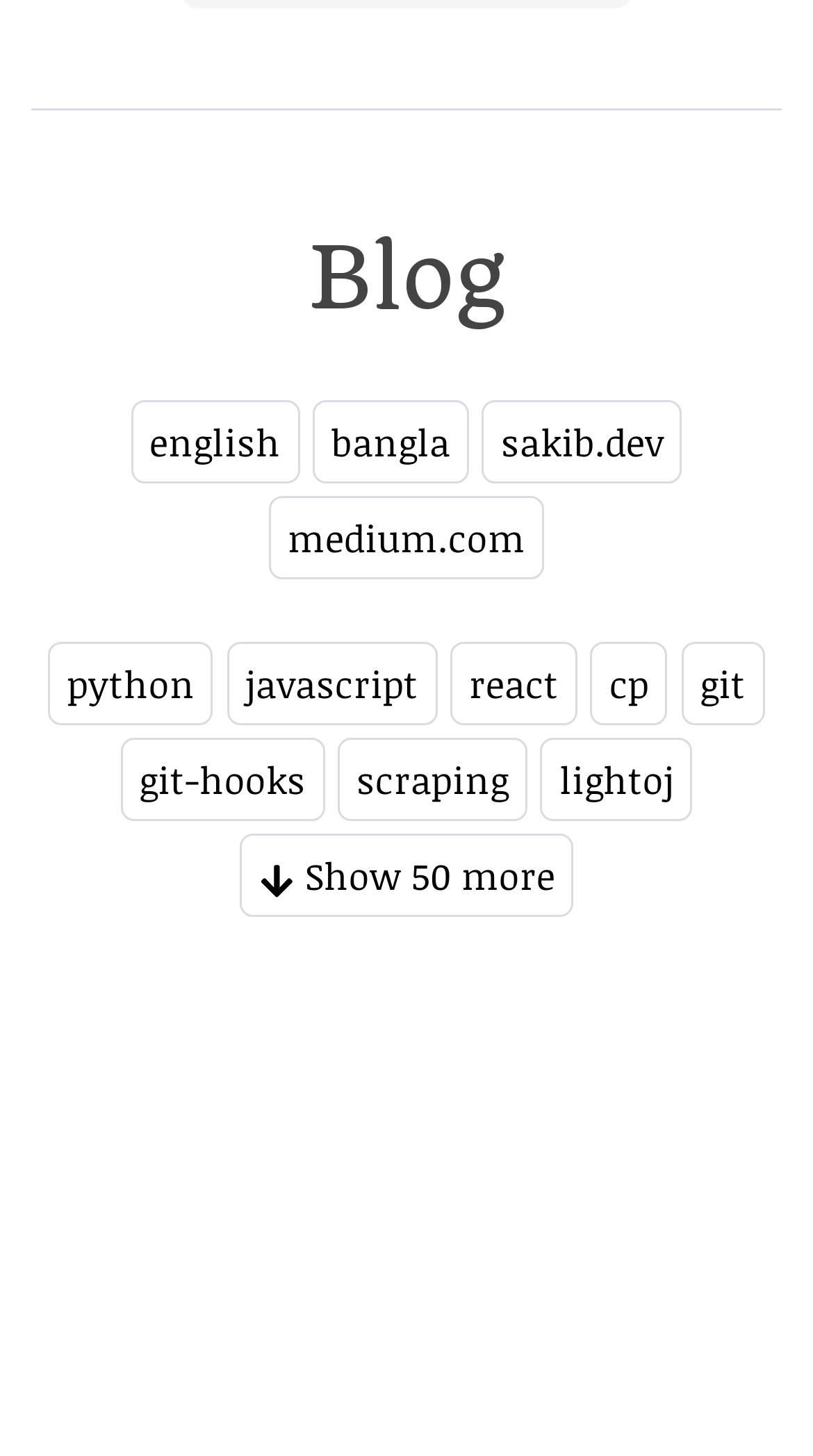Please specify the bounding box coordinates of the element that should be clicked to execute the given instruction: 'Switch to English'. Ensure the coordinates are four float numbers between 0 and 1, expressed as [left, top, right, bottom].

[0.161, 0.275, 0.368, 0.332]